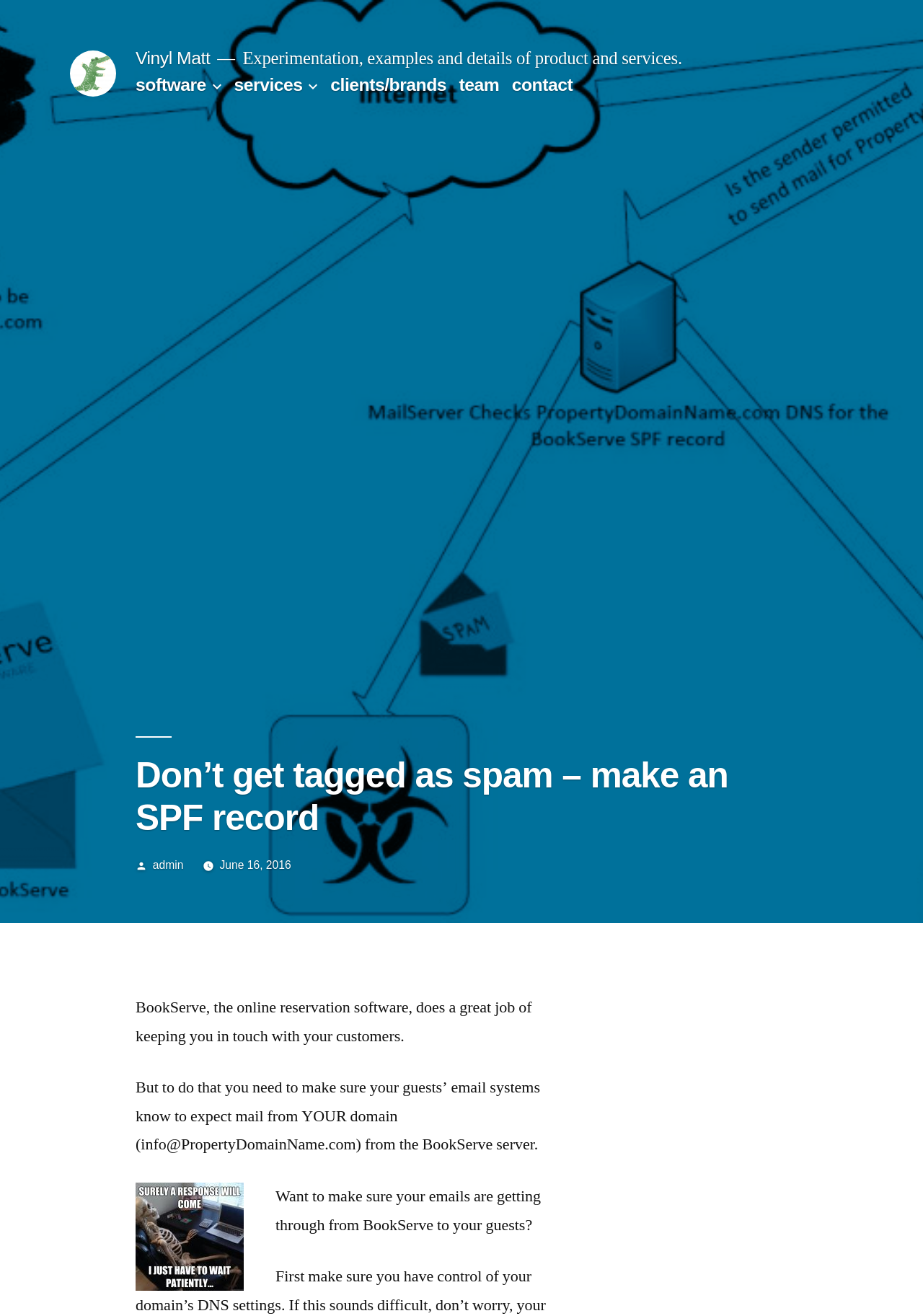Please identify and generate the text content of the webpage's main heading.

Don’t get tagged as spam – make an SPF record